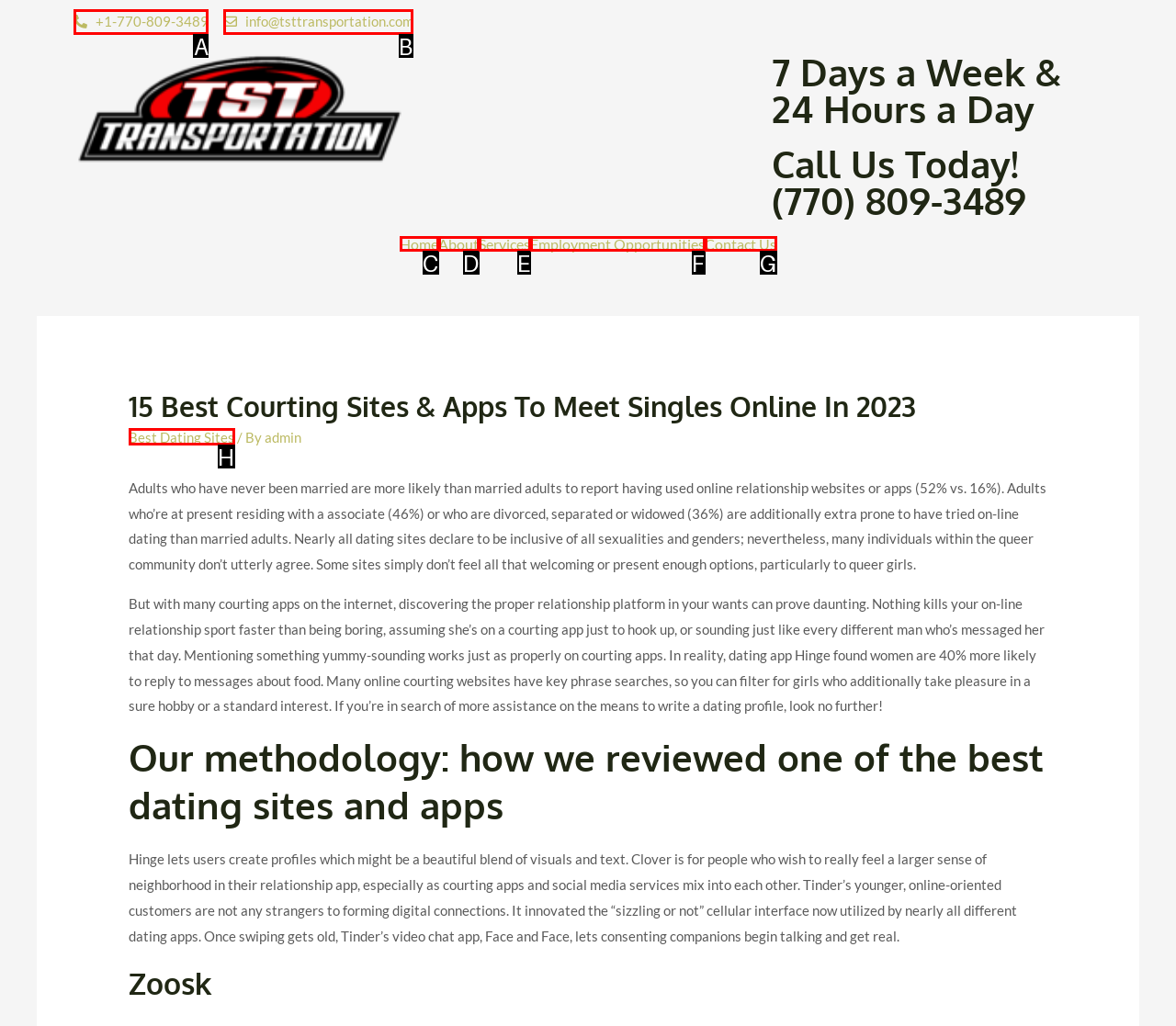Identify the correct option to click in order to accomplish the task: Send an email Provide your answer with the letter of the selected choice.

B